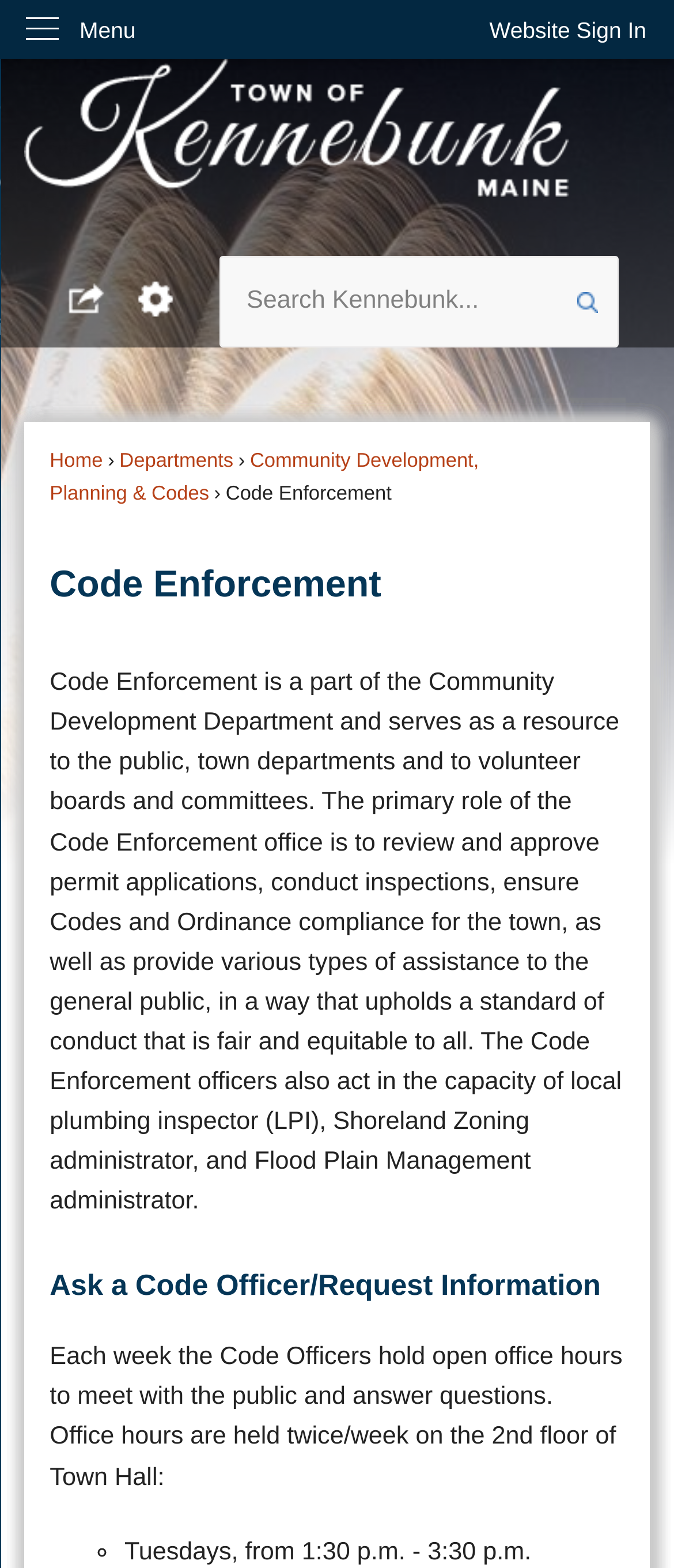Predict the bounding box coordinates of the UI element that matches this description: "Psychotherapy in Berlin Pankow". The coordinates should be in the format [left, top, right, bottom] with each value between 0 and 1.

None